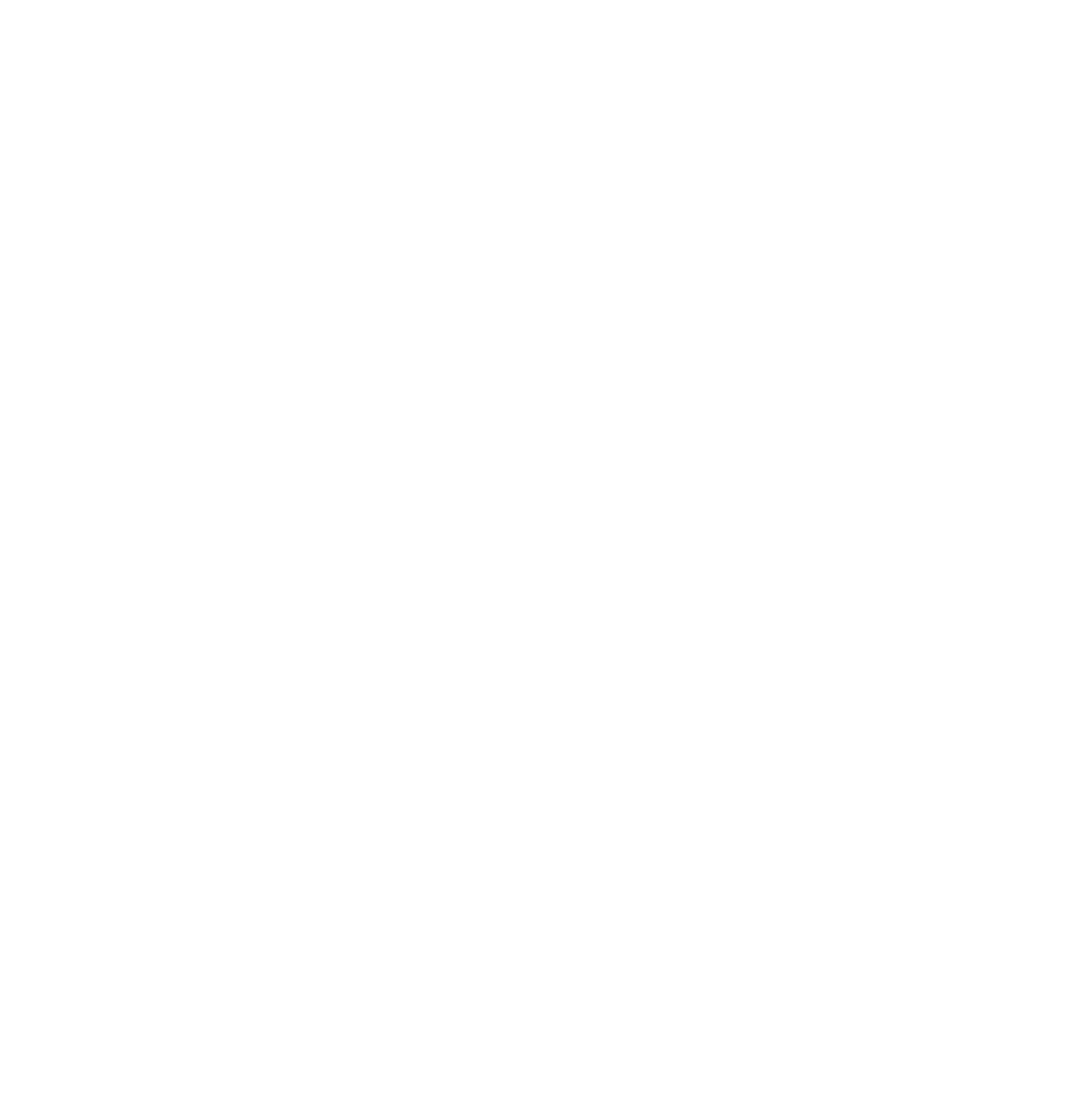Answer the following query with a single word or phrase:
What is the author of the first article?

Zack DeAngelis